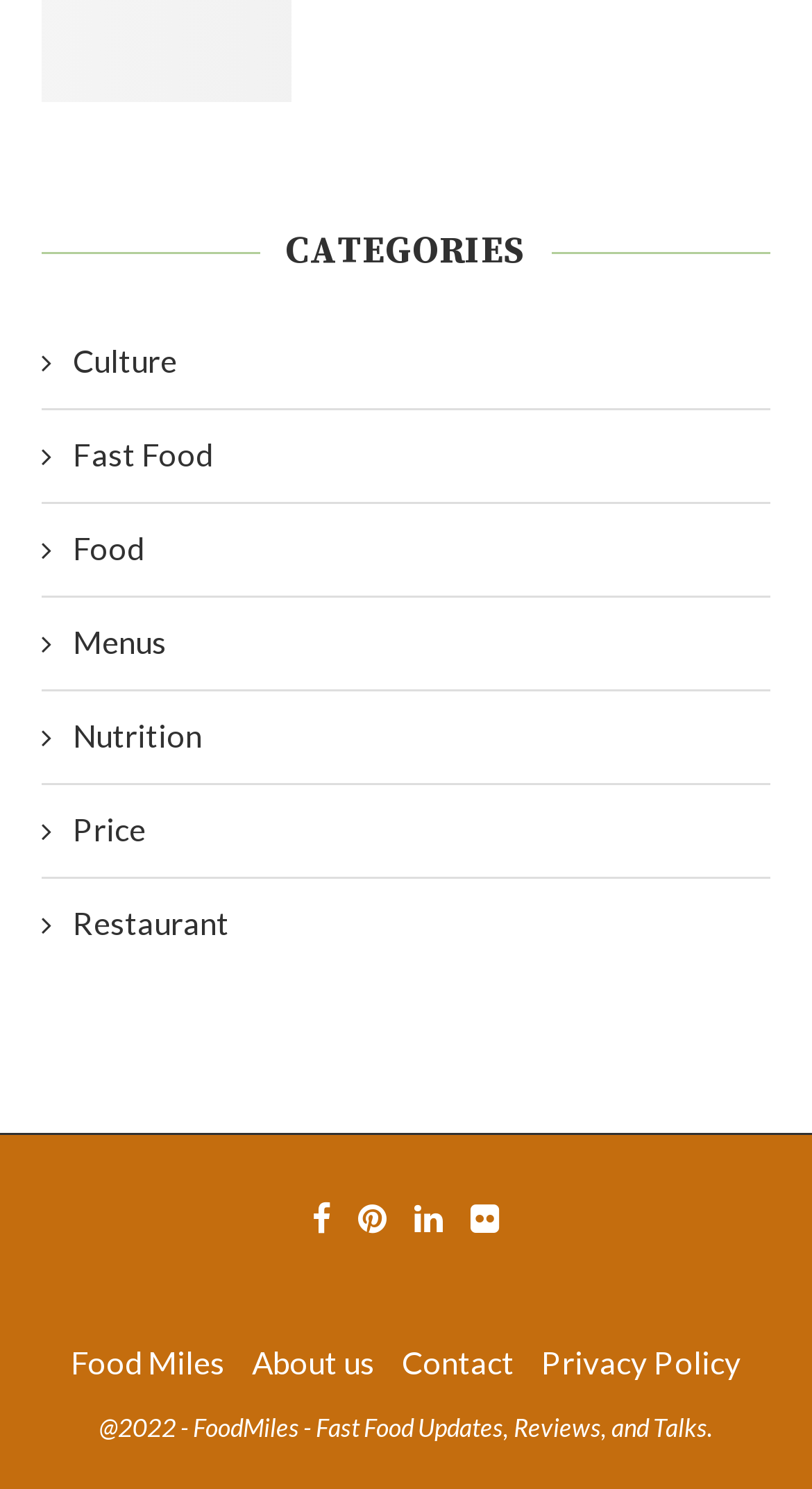Locate the bounding box coordinates of the segment that needs to be clicked to meet this instruction: "Visit Facebook".

[0.385, 0.804, 0.408, 0.832]